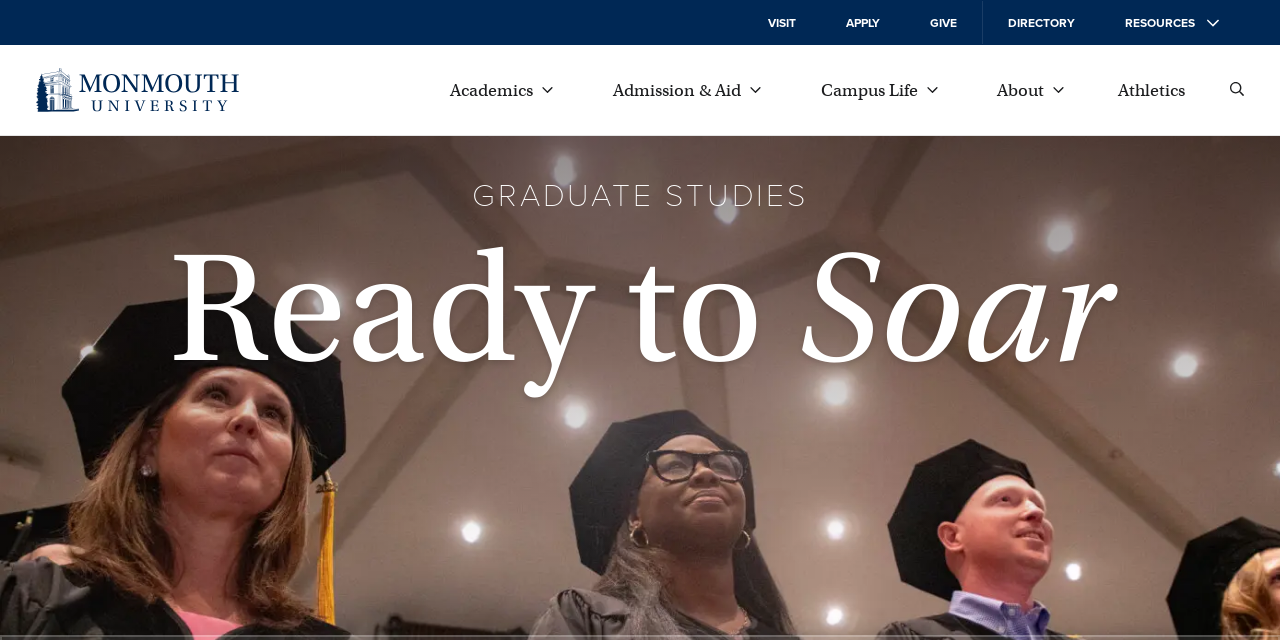What are the quick links provided?
Answer the question with just one word or phrase using the image.

VISIT, APPLY, GIVE, DIRECTORY, RESOURCES